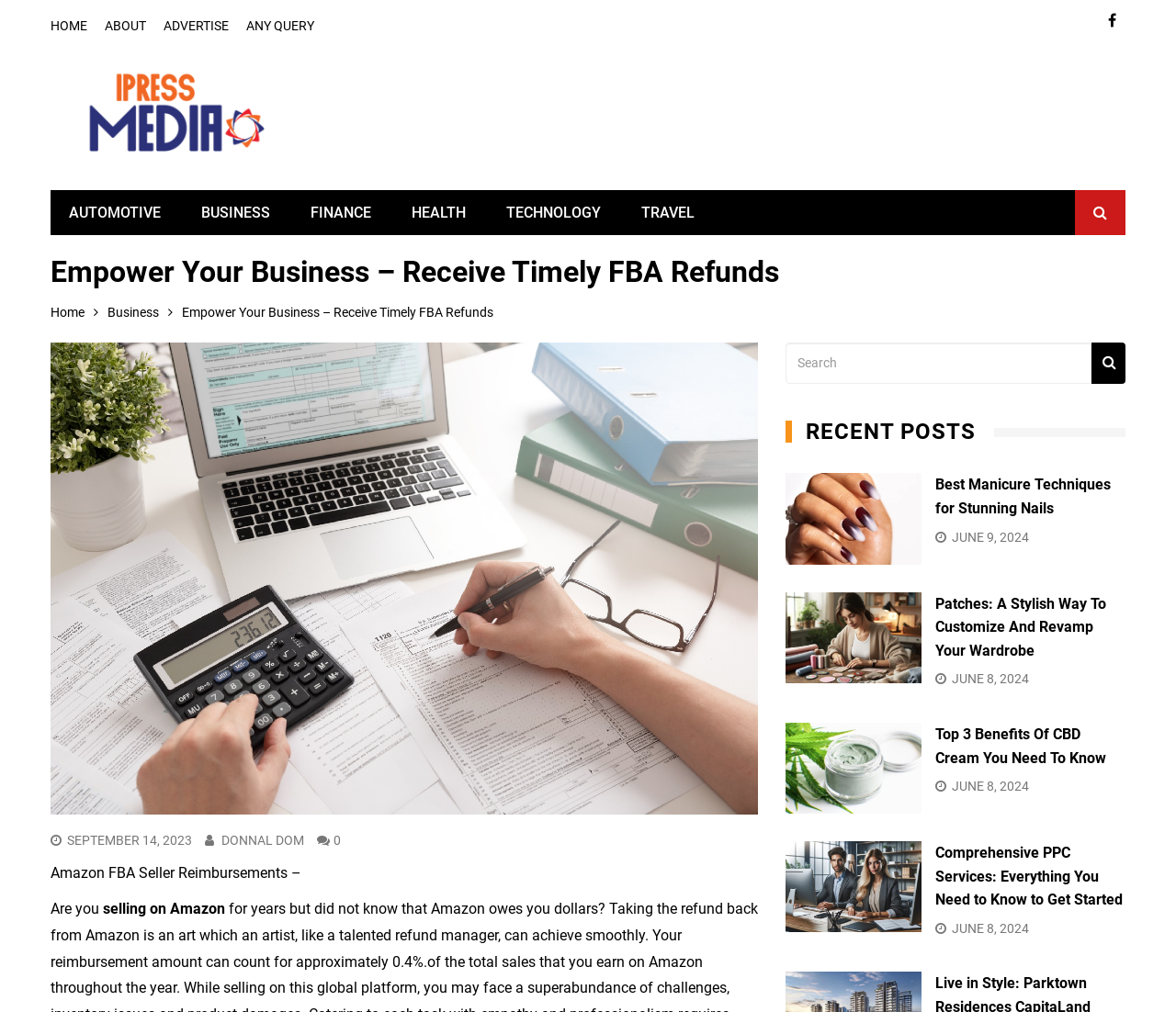Please find the bounding box coordinates of the element that must be clicked to perform the given instruction: "Check the 'Amazon FBA Seller Reimbursements' post". The coordinates should be four float numbers from 0 to 1, i.e., [left, top, right, bottom].

[0.043, 0.854, 0.248, 0.871]